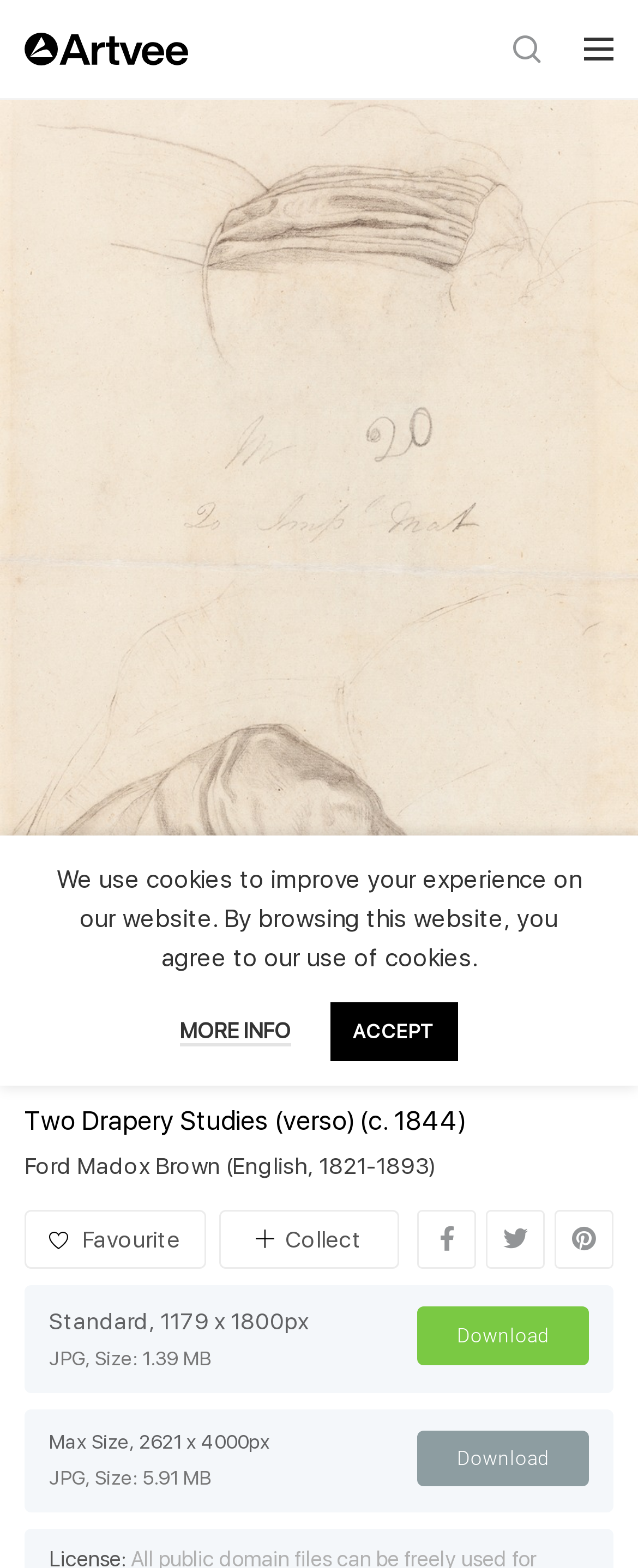Summarize the webpage comprehensively, mentioning all visible components.

This webpage is dedicated to showcasing the artwork "Two Drapery Studies (verso)" by Ford Madox Brown. At the top left corner, there is a link to "Artvee" accompanied by an image with the same name. On the top right side, there is a horizontal navigation bar with no text.

Below the navigation bar, a large figure takes up most of the page, containing an image of the artwork "Two Drapery Studies (verso)" by Ford Madox Brown. Above the image, there is a heading with the title of the artwork and its creation date, "Two Drapery Studies (verso) (c. 1844)". Below the title, there is a link to the artist's name, "Ford Madox Brown", followed by a brief description of the artist, "(English, 1821-1893)".

On the right side of the image, there are three social media links to Facebook, Twitter, and Pinterest. Below these links, there are two buttons, "Favourite" and "Collect". Further down, there are two headings describing the image sizes available for download, "Standard" and "Max Size", each accompanied by a "Download" link.

At the bottom of the page, there is a notification about the use of cookies on the website, with links to "MORE INFO" and "ACCEPT".